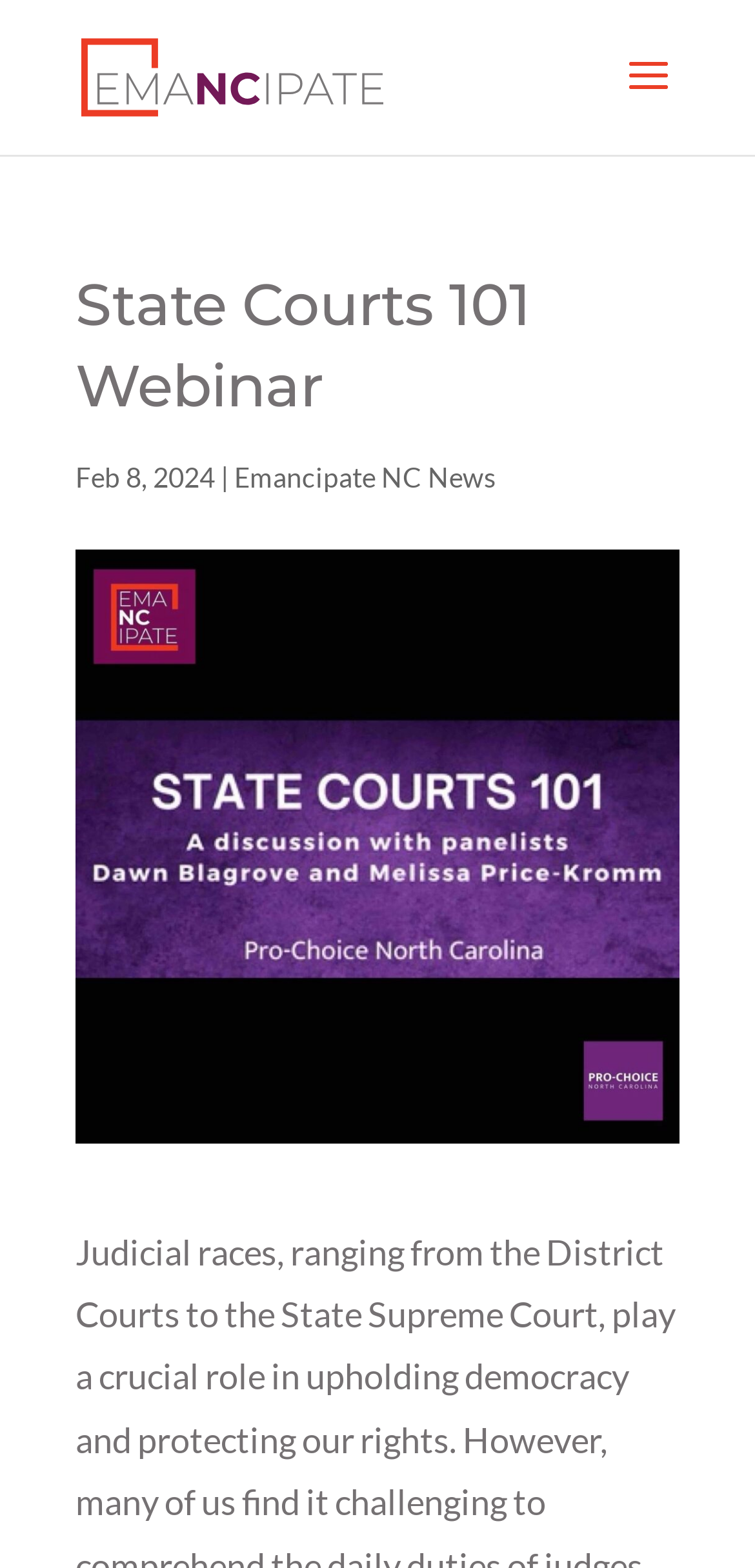Using the element description: "Emancipate NC News", determine the bounding box coordinates. The coordinates should be in the format [left, top, right, bottom], with values between 0 and 1.

[0.31, 0.294, 0.656, 0.315]